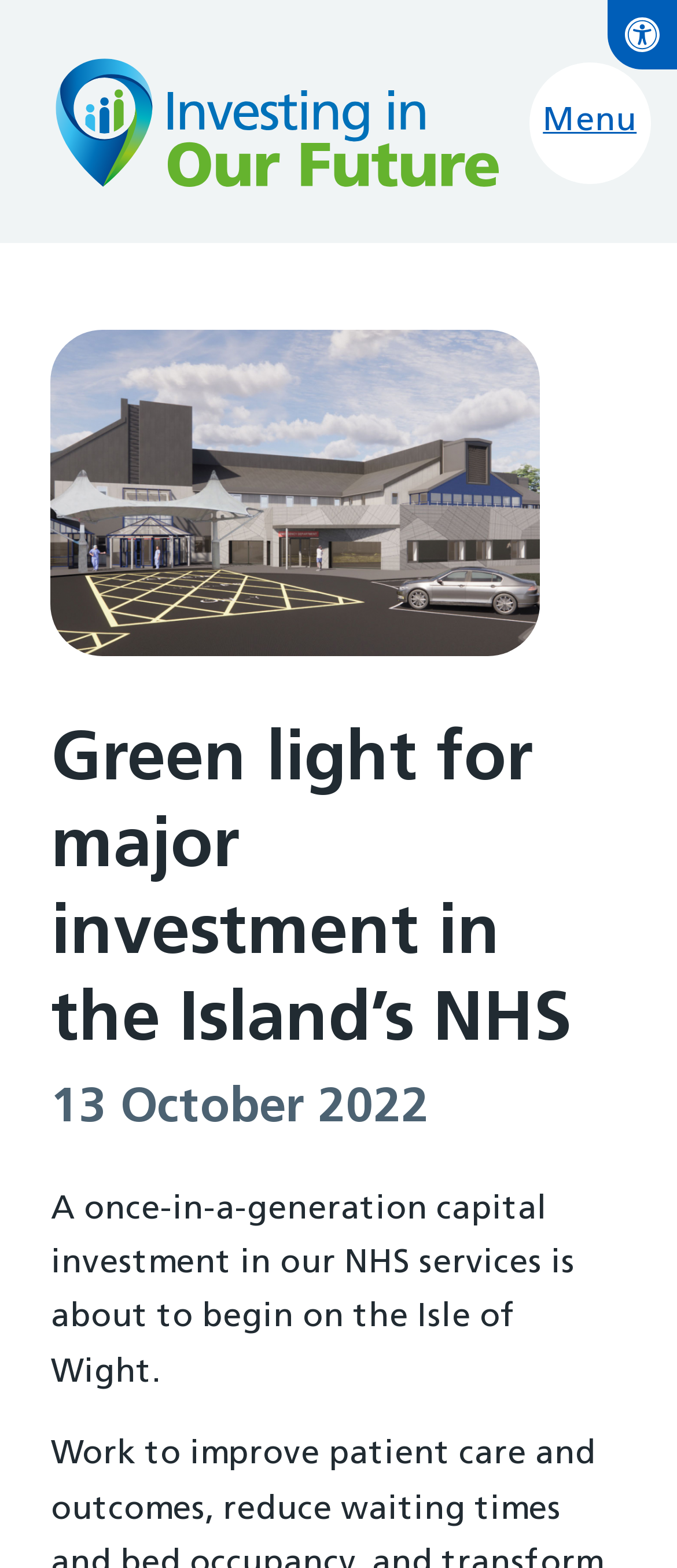Find and extract the text of the primary heading on the webpage.

Green light for major investment in the Island’s NHS